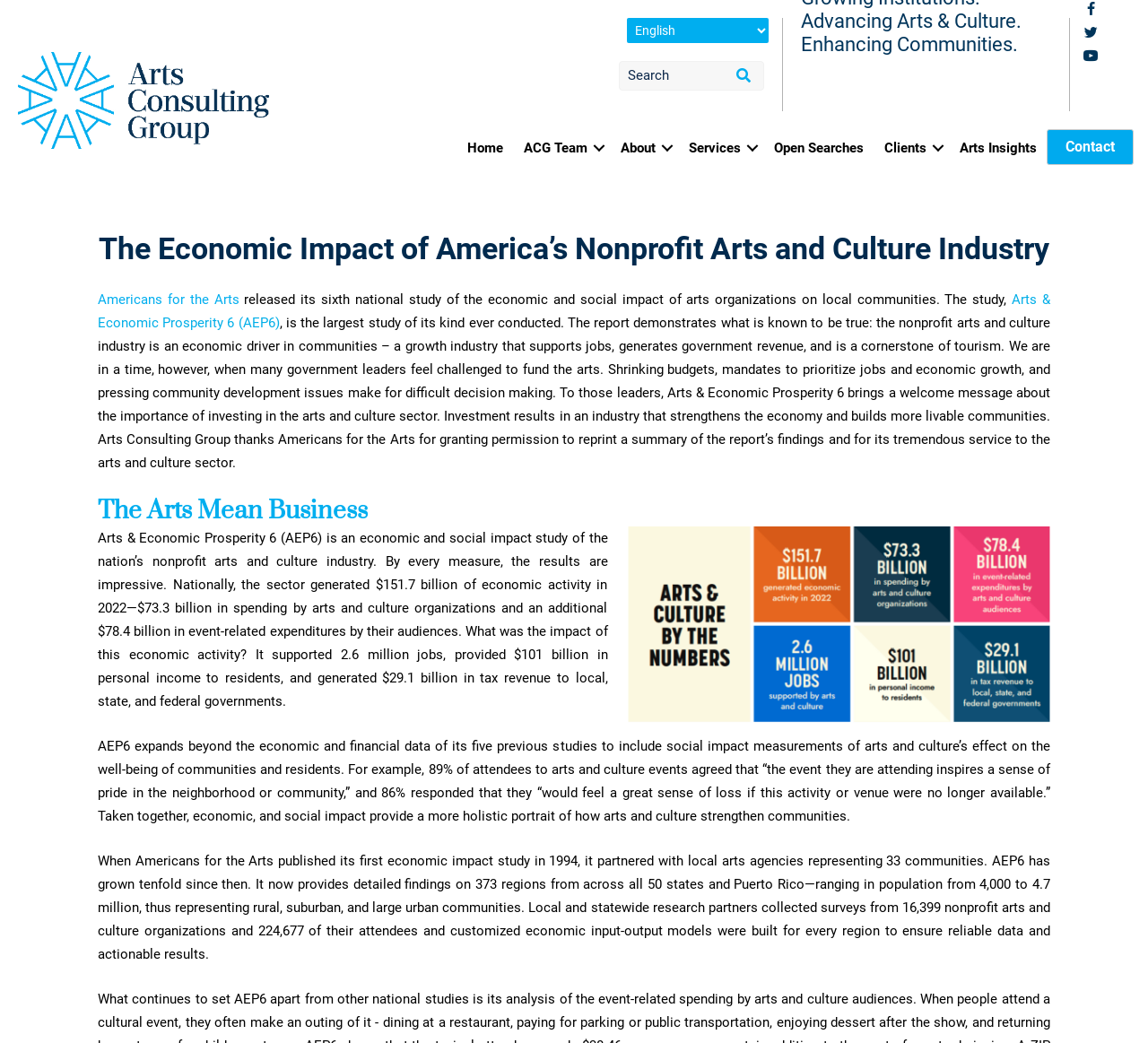Explain the webpage's design and content in an elaborate manner.

The webpage is about the economic and social impact of arts organizations on local communities. At the top left, there is an Arts Consulting Group logo, accompanied by a language selection combobox and a search form. On the top right, there are three static text elements: "Growing Institutions", "Advancing Arts & Culture", and "Enhancing Communities". Below these, there are four social media links to LinkedIn, Facebook, Twitter, and YouTube.

The main content of the webpage is divided into two sections. The first section is a navigation menu with links to "Home", "ACG Team", "About", "Services", "Open Searches", "Clients", and "Arts Insights". The second section is a detailed report on the economic and social impact of arts organizations. The report is titled "The Economic Impact of America’s Nonprofit Arts and Culture Industry" and is divided into several paragraphs.

The report begins with a brief introduction, stating that Americans for the Arts has released its sixth national study on the economic and social impact of arts organizations. The study, titled "Arts & Economic Prosperity 6 (AEP6)", is the largest of its kind and demonstrates the importance of investing in the arts and culture sector.

The report then presents the findings of the study, including the economic activity generated by the sector, the number of jobs supported, and the tax revenue generated. It also highlights the social impact of arts and culture, including the sense of pride and well-being they bring to communities.

The report concludes with a description of the methodology used in the study, including the collection of surveys from nonprofit arts and culture organizations and attendees, and the use of customized economic input-output models to ensure reliable data and actionable results.